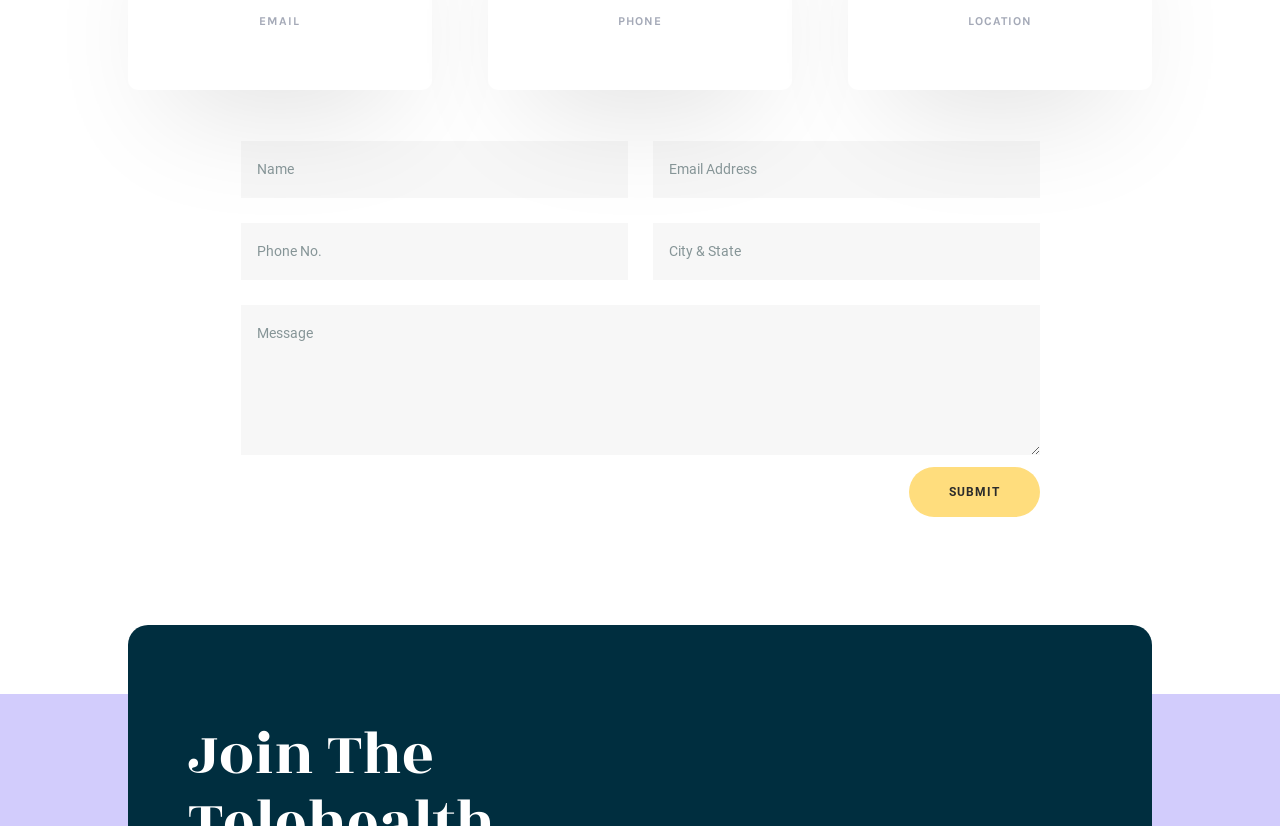What is the position of the 'SUBMIT' button?
Using the visual information from the image, give a one-word or short-phrase answer.

Bottom right